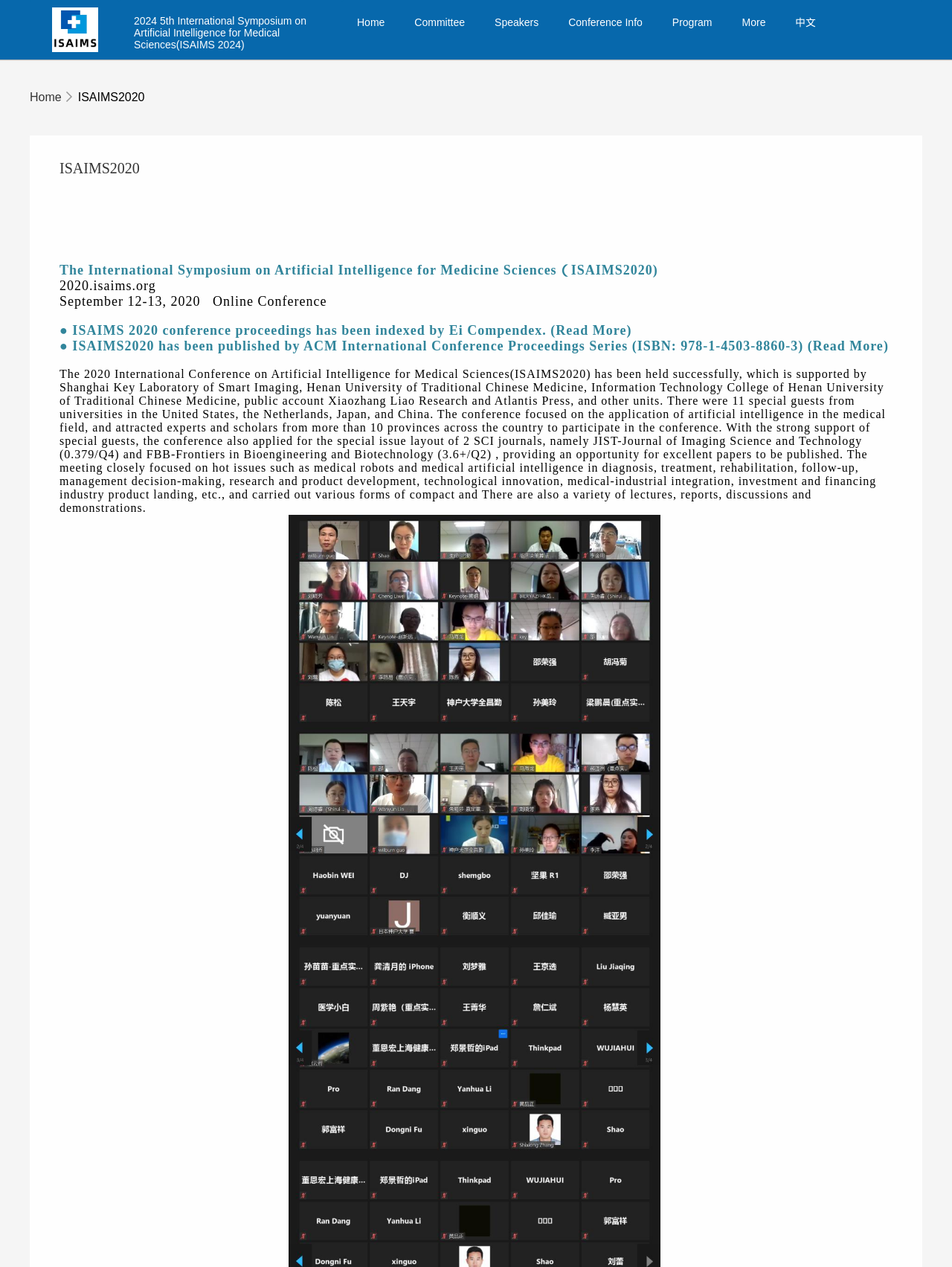How many links are in the top navigation bar?
From the image, respond using a single word or phrase.

7